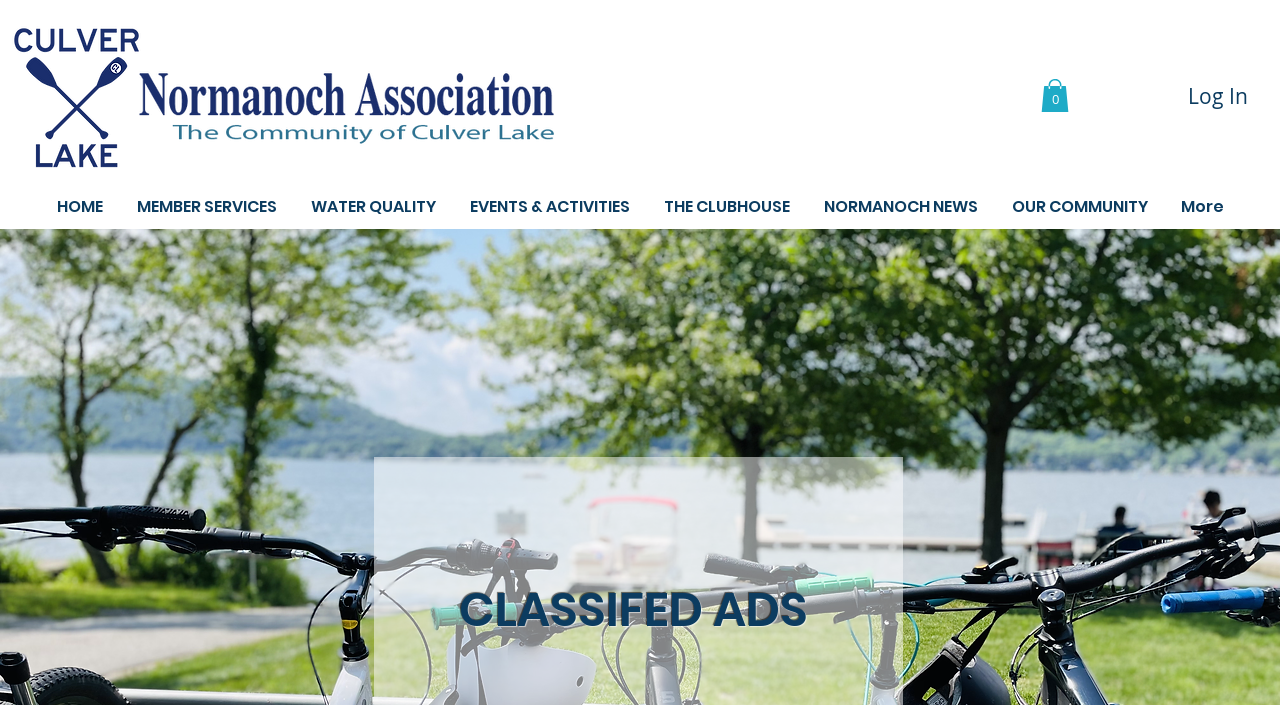Locate the bounding box coordinates of the element you need to click to accomplish the task described by this instruction: "Browse CLASSIFED ADS".

[0.291, 0.831, 0.698, 0.898]